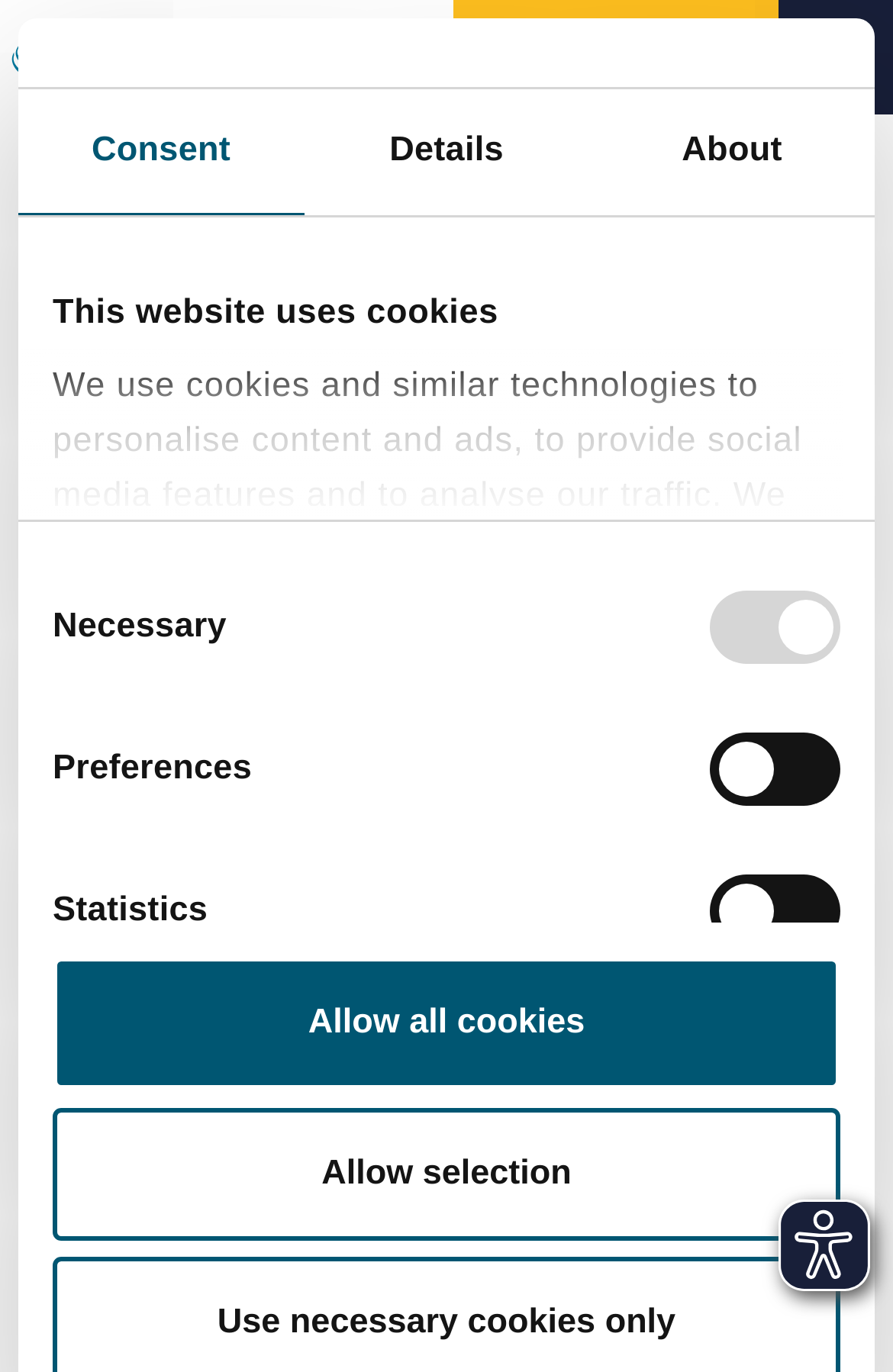What is the name of the company in the top-left corner?
Please respond to the question with a detailed and informative answer.

I found the answer by looking at the top-left corner of the webpage, where I saw a link and an image with the text 'NRW.INVEST GmbH'.